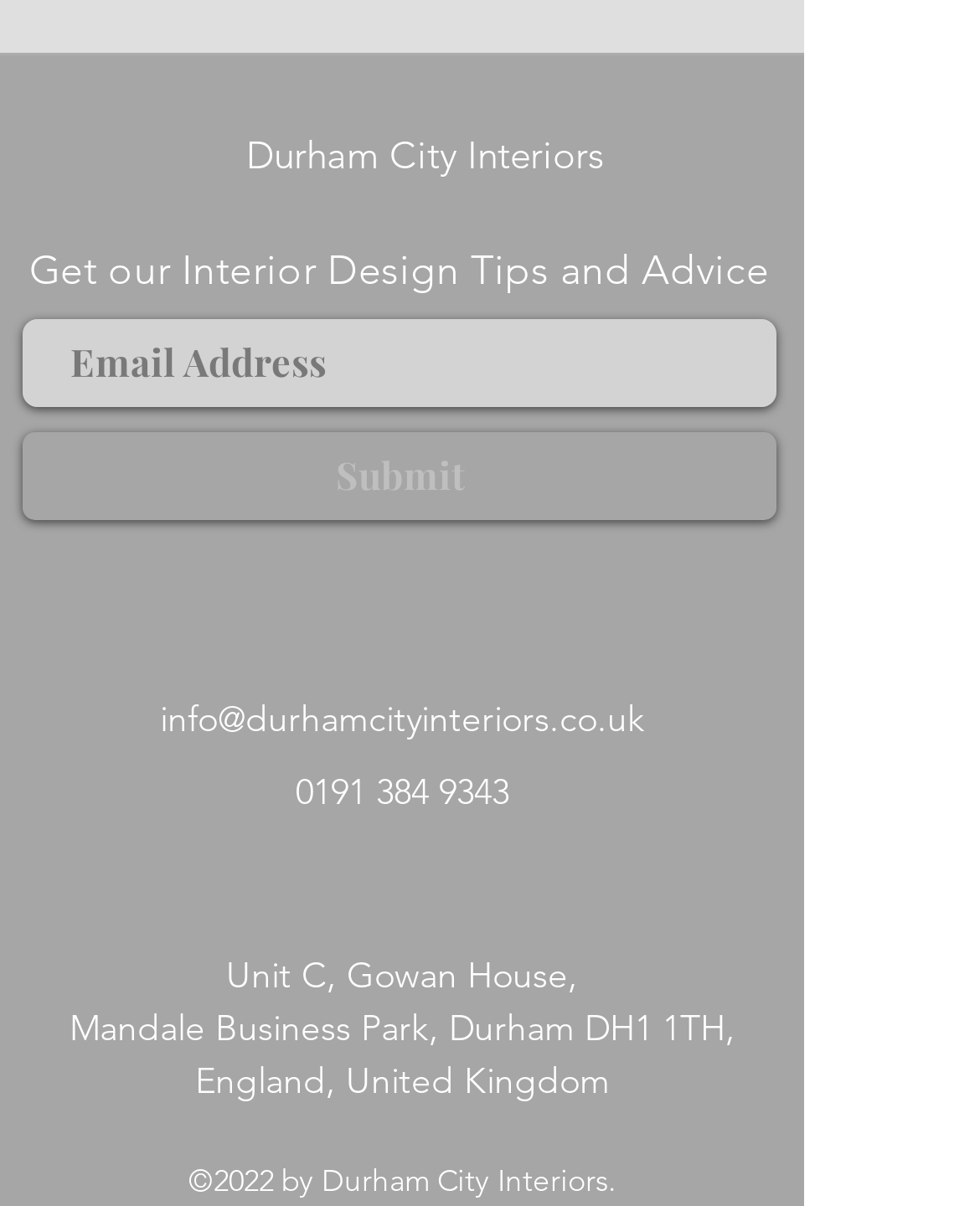What is the company's address?
From the image, respond with a single word or phrase.

Unit C, Gowan House, Mandale Business Park, Durham DH1 1TH, England, United Kingdom